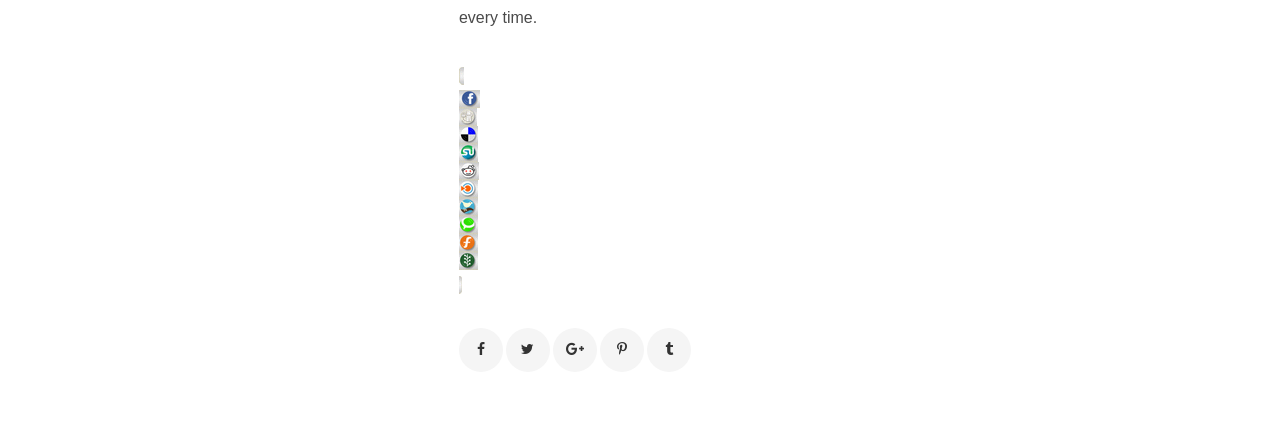Can you identify the bounding box coordinates of the clickable region needed to carry out this instruction: 'Add to Digg'? The coordinates should be four float numbers within the range of 0 to 1, stated as [left, top, right, bottom].

[0.359, 0.247, 0.941, 0.289]